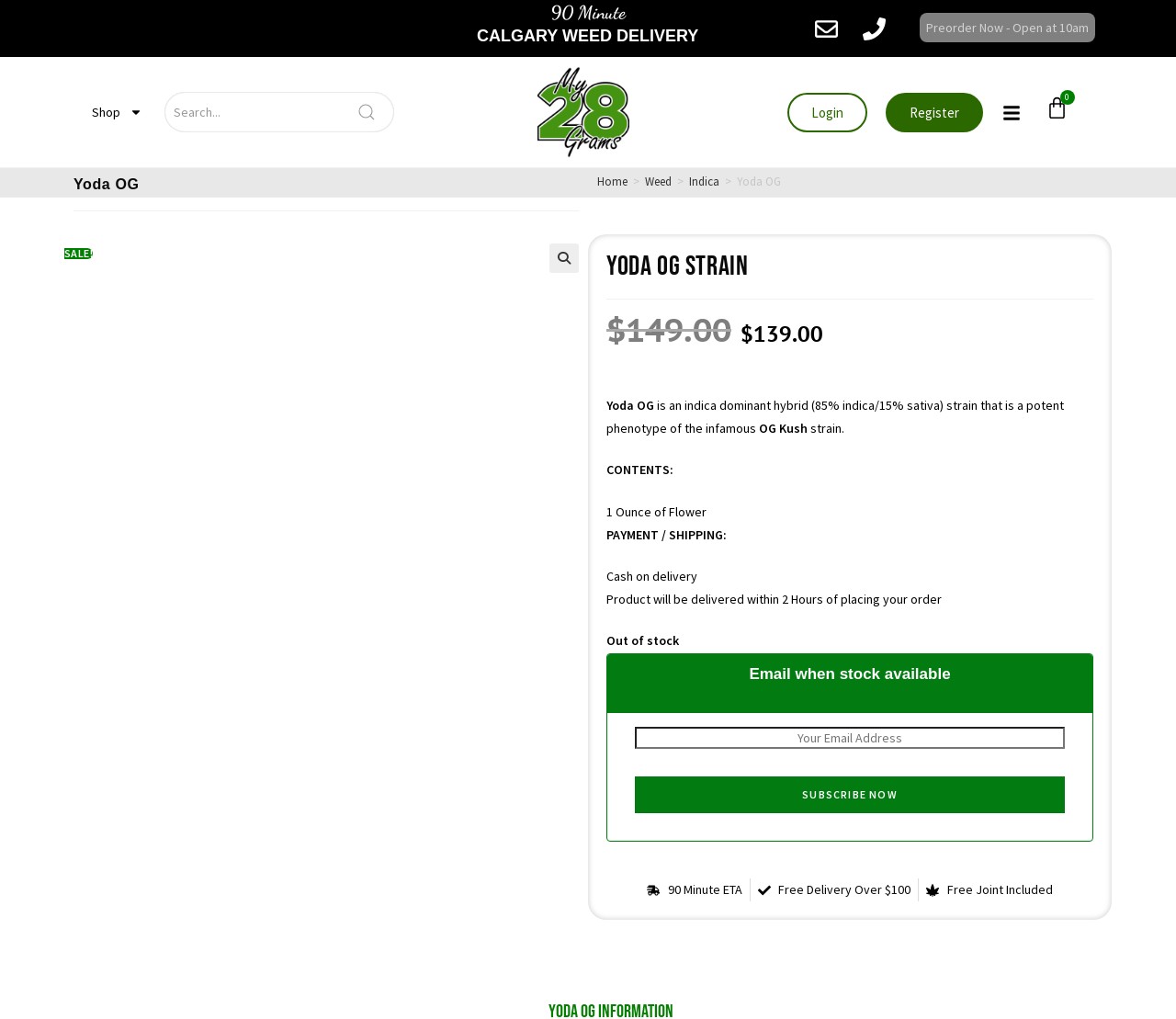Describe every aspect of the webpage comprehensively.

The webpage is about a product called Yoda OG, an indica dominant hybrid strain of OG Kush. At the top, there is a heading "CALGARY WEED DELIVERY" with a link below it. Next to it, there is a text "90 Minute" and two empty links. On the right side, there is a "Preorder Now" button with a note that the store opens at 10am.

Below the top section, there is a navigation menu with links to "Shop", a search bar, and links to "Login" and "Register". On the right side, there is a cart icon with a link to "0 Cart".

The main content of the page is about the Yoda OG product. There is a heading "Yoda OG" with a link to "Home" and a breadcrumb navigation to "Weed" and "Indica". Below it, there is a "SALE!" notice and a star icon. The product image is displayed on the left side, with a link to the product page.

The product description is on the right side, stating that Yoda OG is an indica dominant hybrid strain that is a potent phenotype of the infamous OG Kush strain. It also lists the contents as 1 Ounce of Flower and mentions payment and shipping details.

Below the product description, there is an "Out of stock" notice, and an option to receive an email when the product is back in stock. There is also a section highlighting the benefits of the product, including a 90-minute ETA, free delivery over $100, and a free joint included.